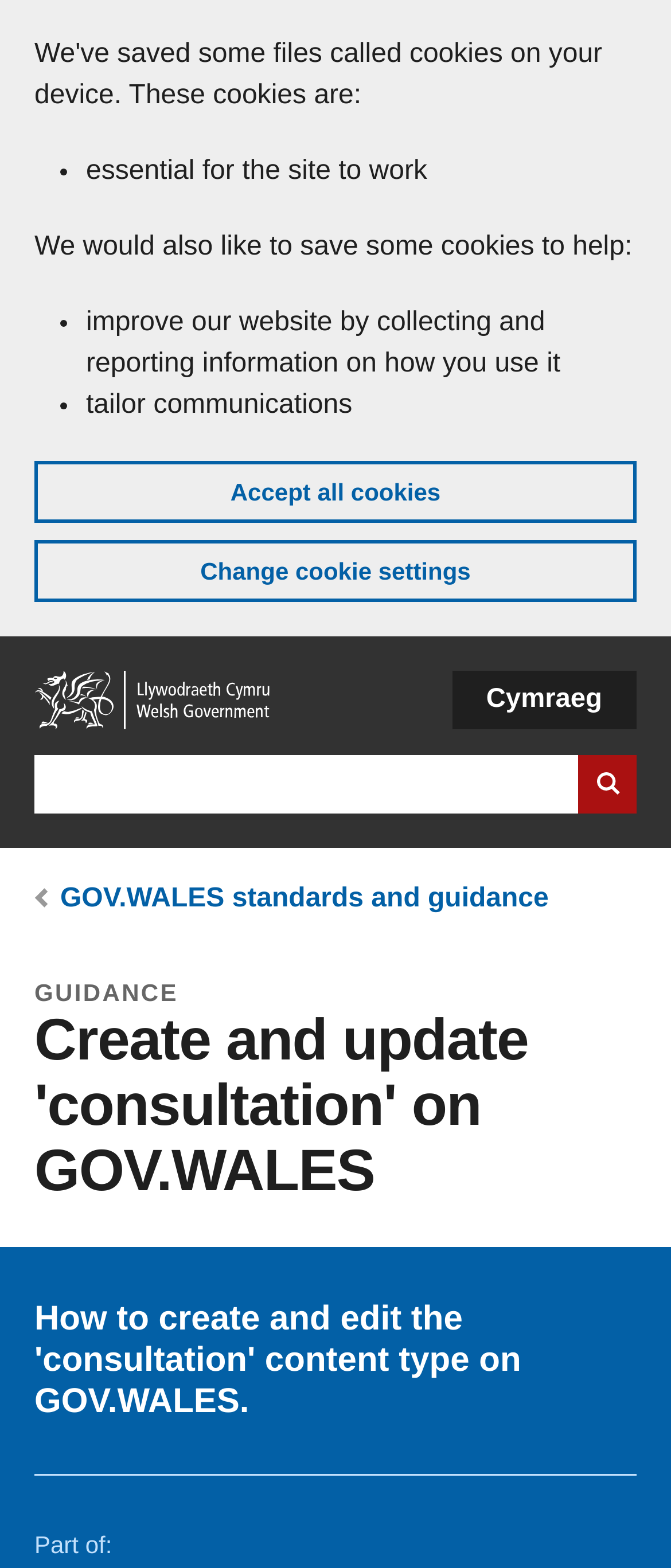Please identify the bounding box coordinates of the element's region that I should click in order to complete the following instruction: "Change language to Cymraeg". The bounding box coordinates consist of four float numbers between 0 and 1, i.e., [left, top, right, bottom].

[0.673, 0.428, 0.949, 0.465]